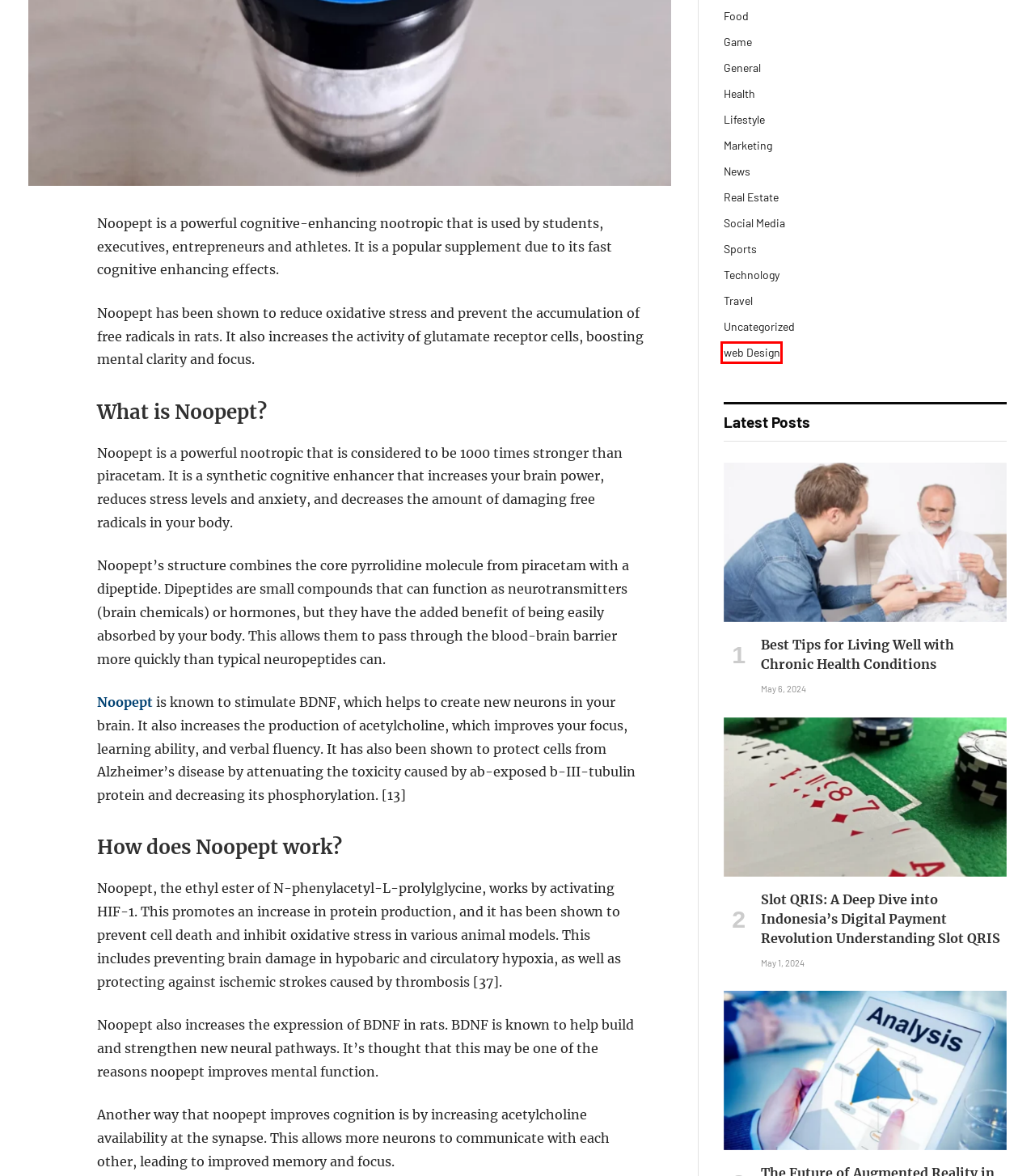Check out the screenshot of a webpage with a red rectangle bounding box. Select the best fitting webpage description that aligns with the new webpage after clicking the element inside the bounding box. Here are the candidates:
A. Sports - TrendNewsWatch
B. Home - MV Supplements Europe | Hair Growth Solutions & Supplements
C. Social Media - TrendNewsWatch
D. News - TrendNewsWatch
E. Uncategorized - TrendNewsWatch
F. The Future of Augmented Reality in Data Analysis - TrendNewsWatch
G. Game - TrendNewsWatch
H. web Design - TrendNewsWatch

H